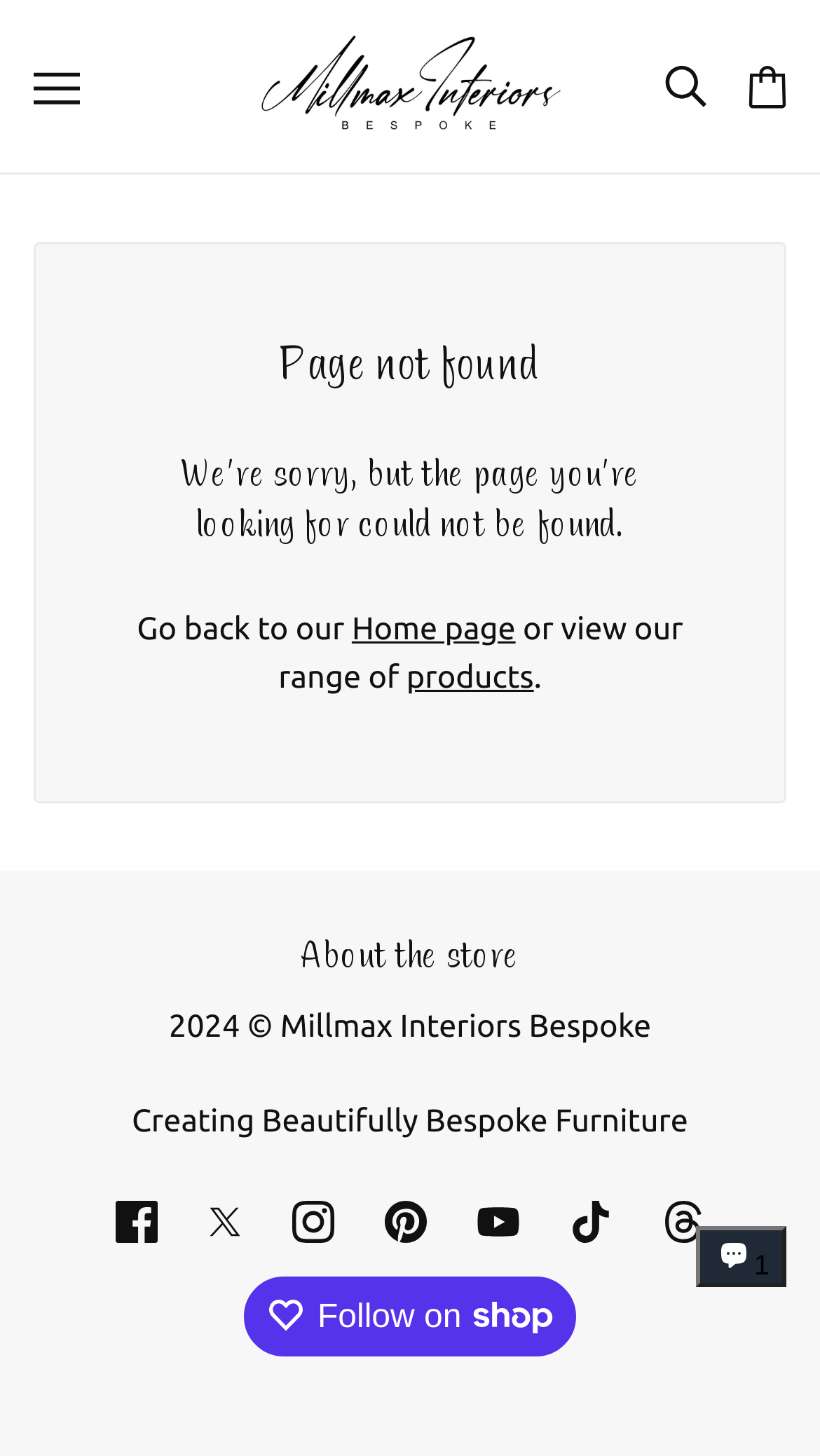Provide the bounding box coordinates of the HTML element this sentence describes: "aria-label="Chat window"".

[0.867, 0.842, 0.959, 0.884]